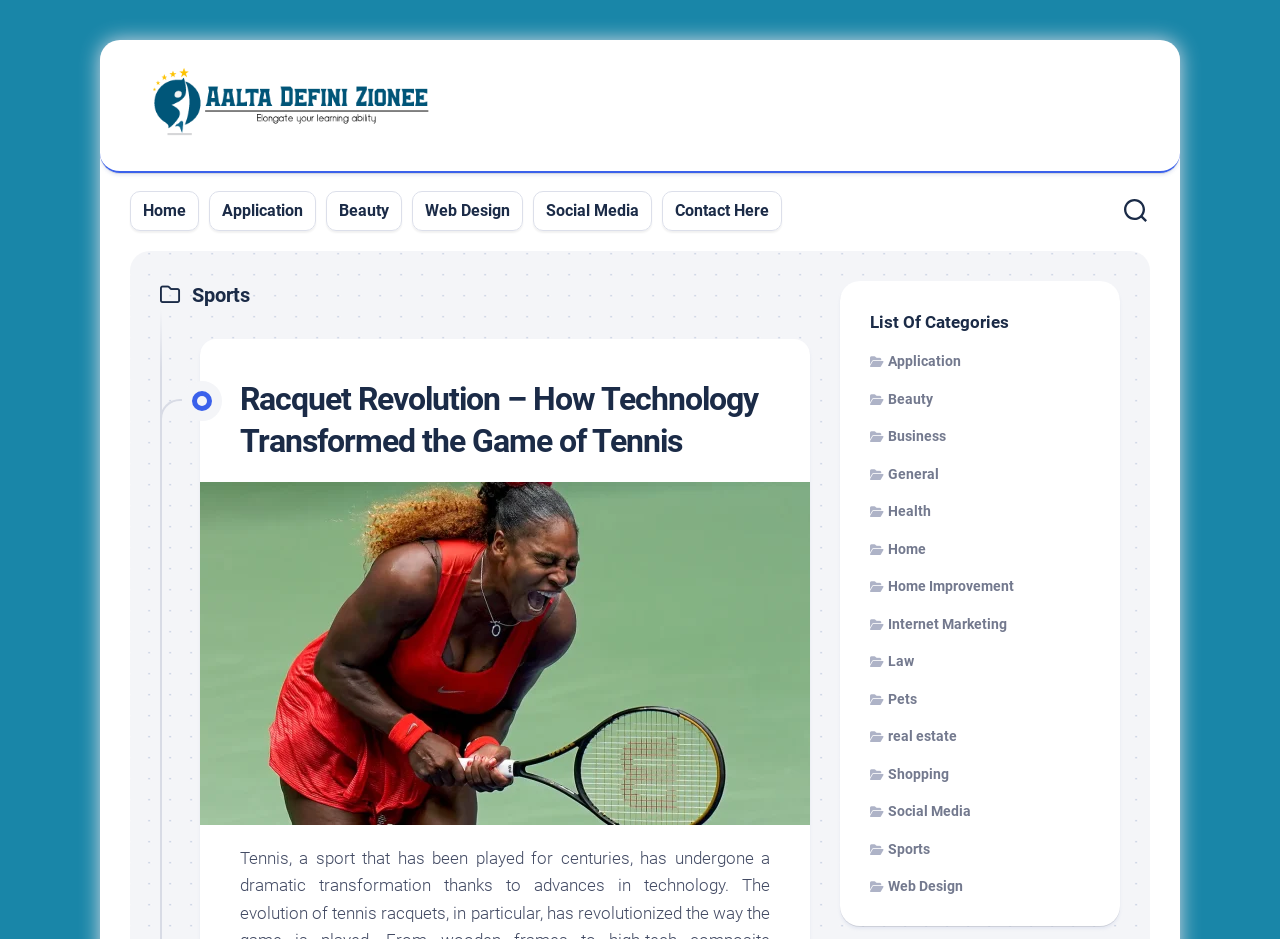Based on the element description Shopping, identify the bounding box of the UI element in the given webpage screenshot. The coordinates should be in the format (top-left x, top-left y, bottom-right x, bottom-right y) and must be between 0 and 1.

[0.68, 0.816, 0.741, 0.833]